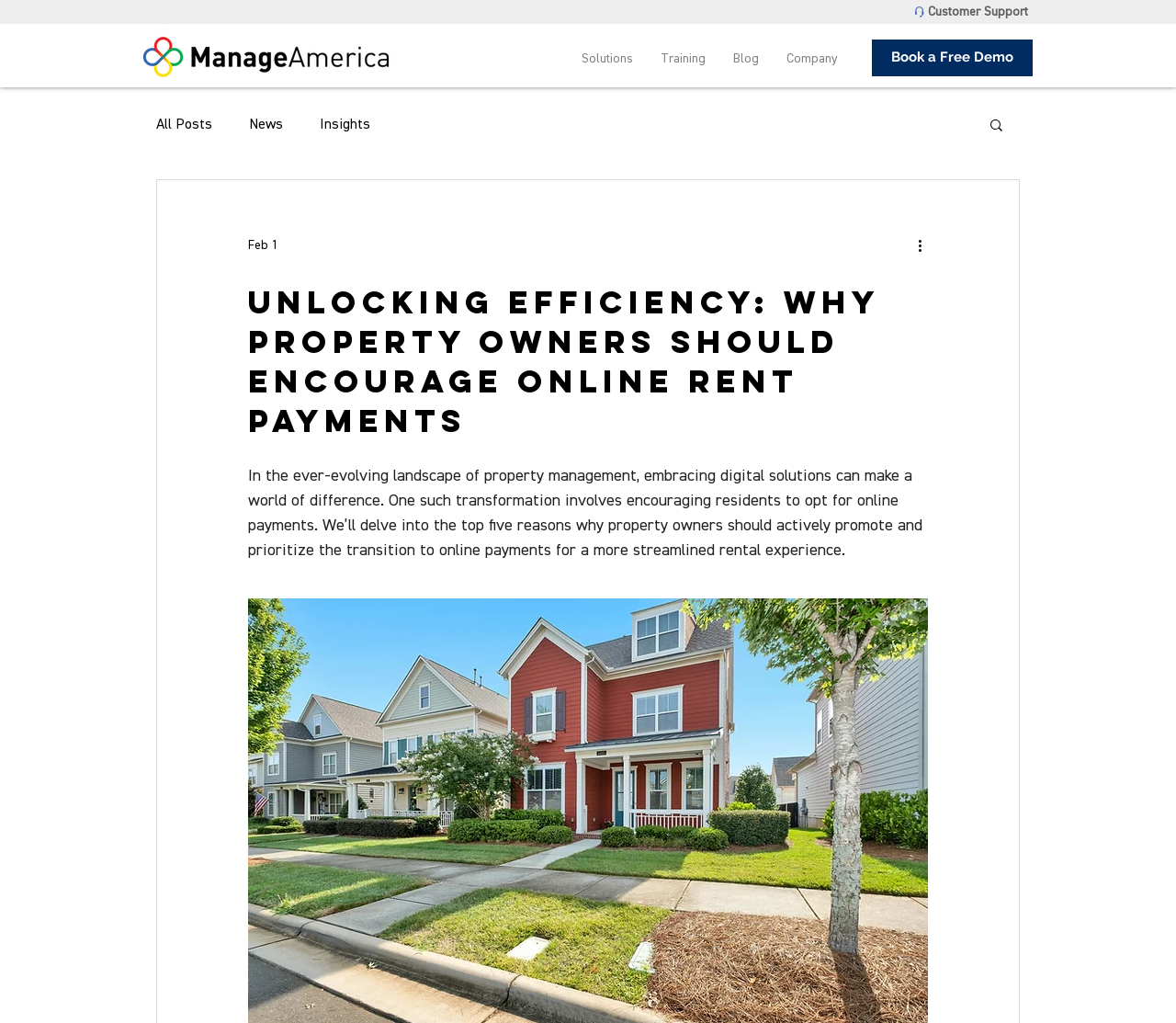Provide the bounding box coordinates for the UI element that is described as: "Book a Free Demo".

[0.741, 0.038, 0.878, 0.074]